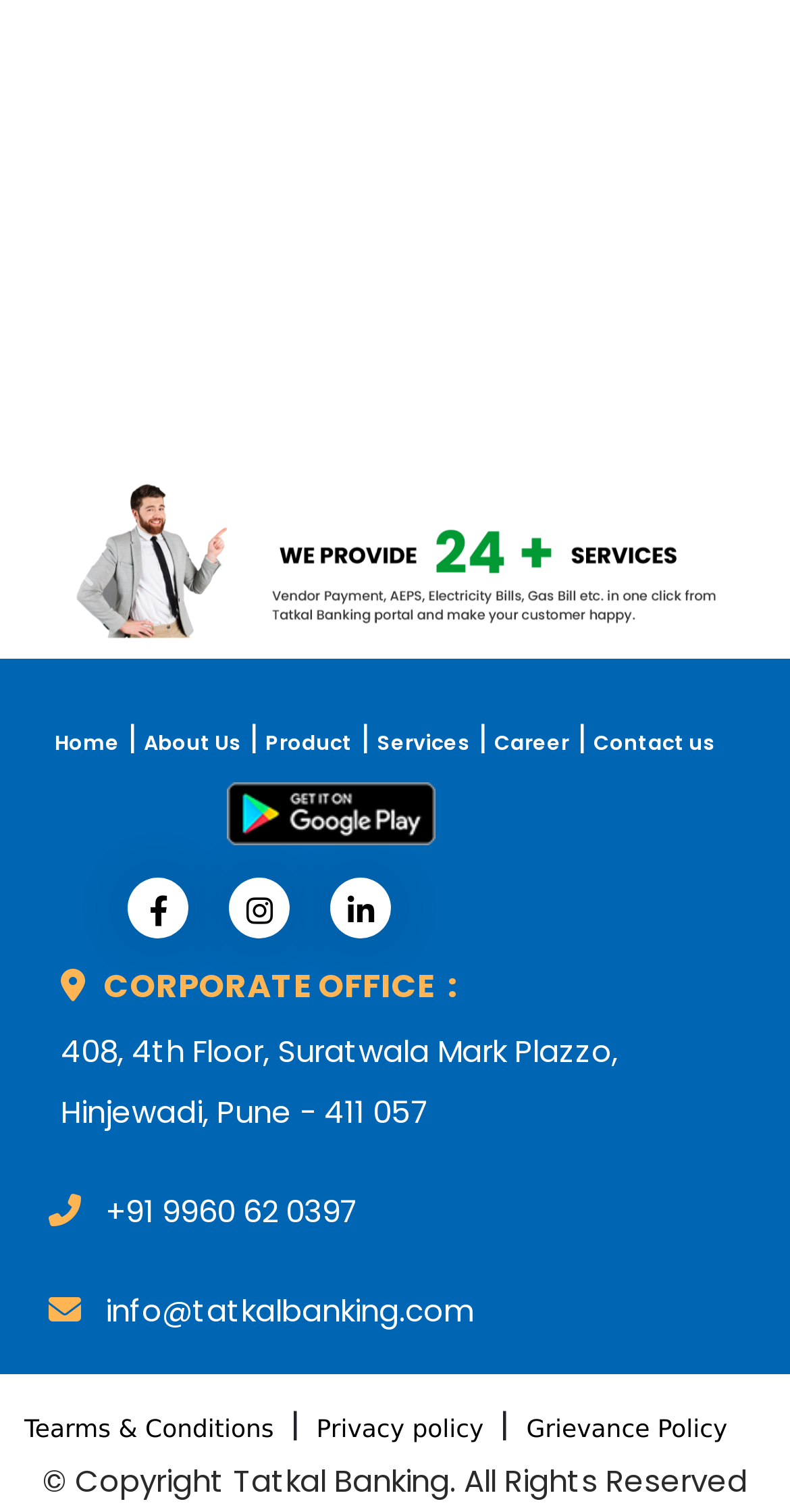Give a one-word or phrase response to the following question: What is the address of the corporate office?

408, 4th Floor, Suratwala Mark Plazzo, Hinjewadi, Pune - 411 057